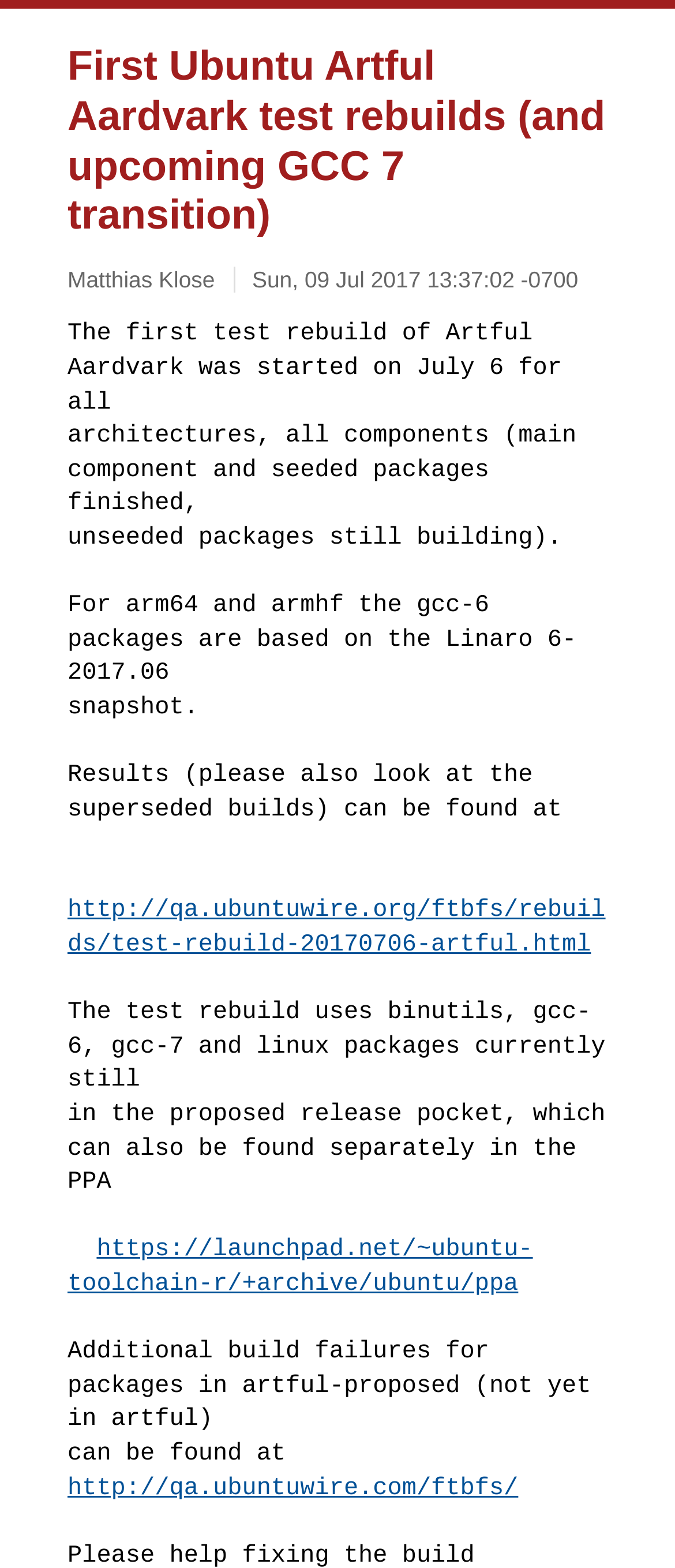What is the date of the first test rebuild of Artful Aardvark?
Based on the image, answer the question with as much detail as possible.

The answer can be found in the second paragraph of the webpage, which states 'The first test rebuild of Artful Aardvark was started on July 6 for all architectures, all components...'.